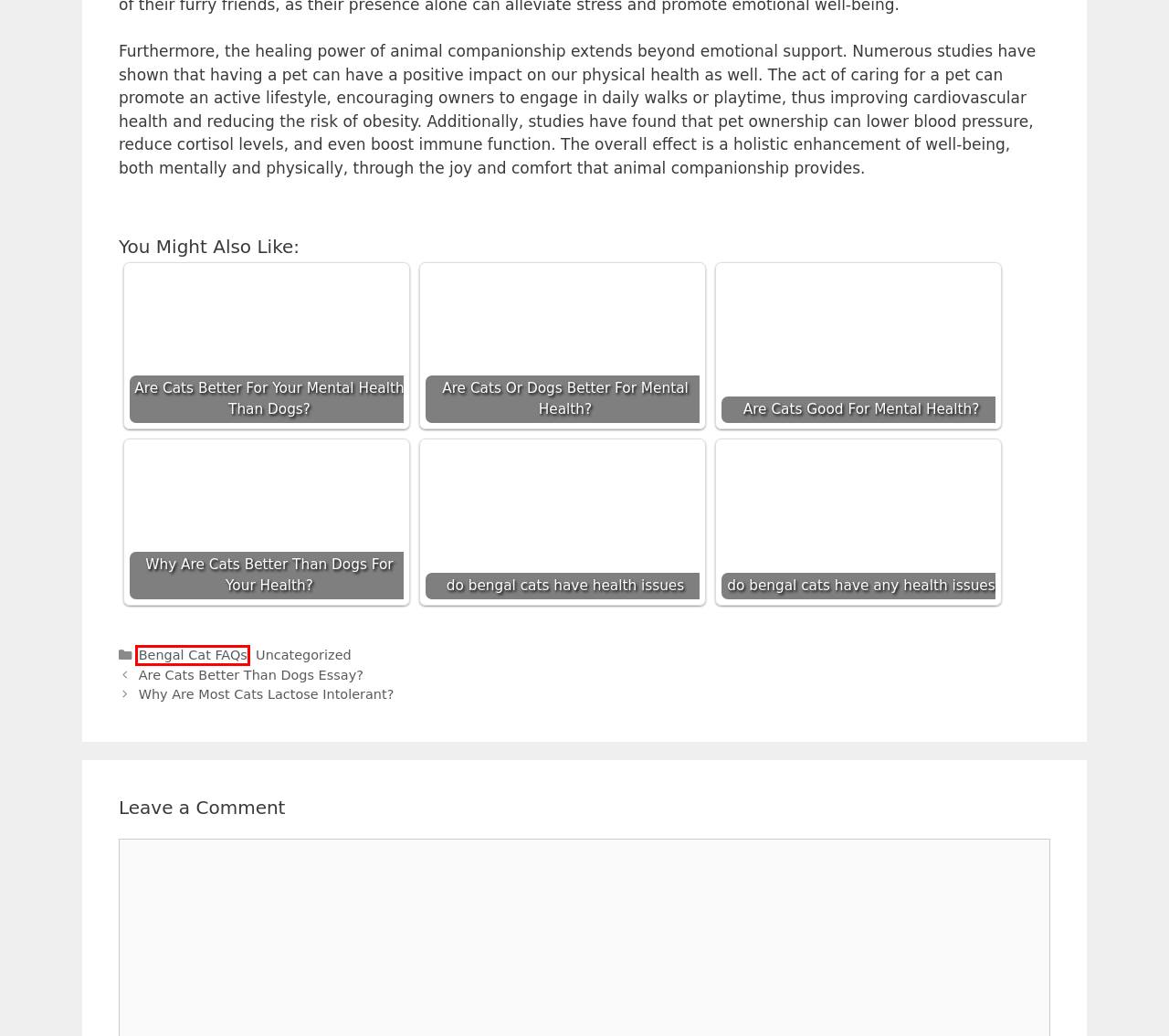Review the screenshot of a webpage which includes a red bounding box around an element. Select the description that best fits the new webpage once the element in the bounding box is clicked. Here are the candidates:
A. Why Are Cats Better Than Dogs For Your Health? - Authentic Bengal Cats
B. Why Are Most Cats Lactose Intolerant? - Authentic Bengal Cats
C. Bengal Cat FAQs - Authentic Bengal Cats
D. Uncategorized - Authentic Bengal Cats
E. do bengal cats have any health issues - Authentic Bengal Cats
F. Are Cats Better Than Dogs Essay? - Authentic Bengal Cats
G. do bengal cats have health issues - Authentic Bengal Cats
H. Are Cats Good For Mental Health? - Authentic Bengal Cats

C